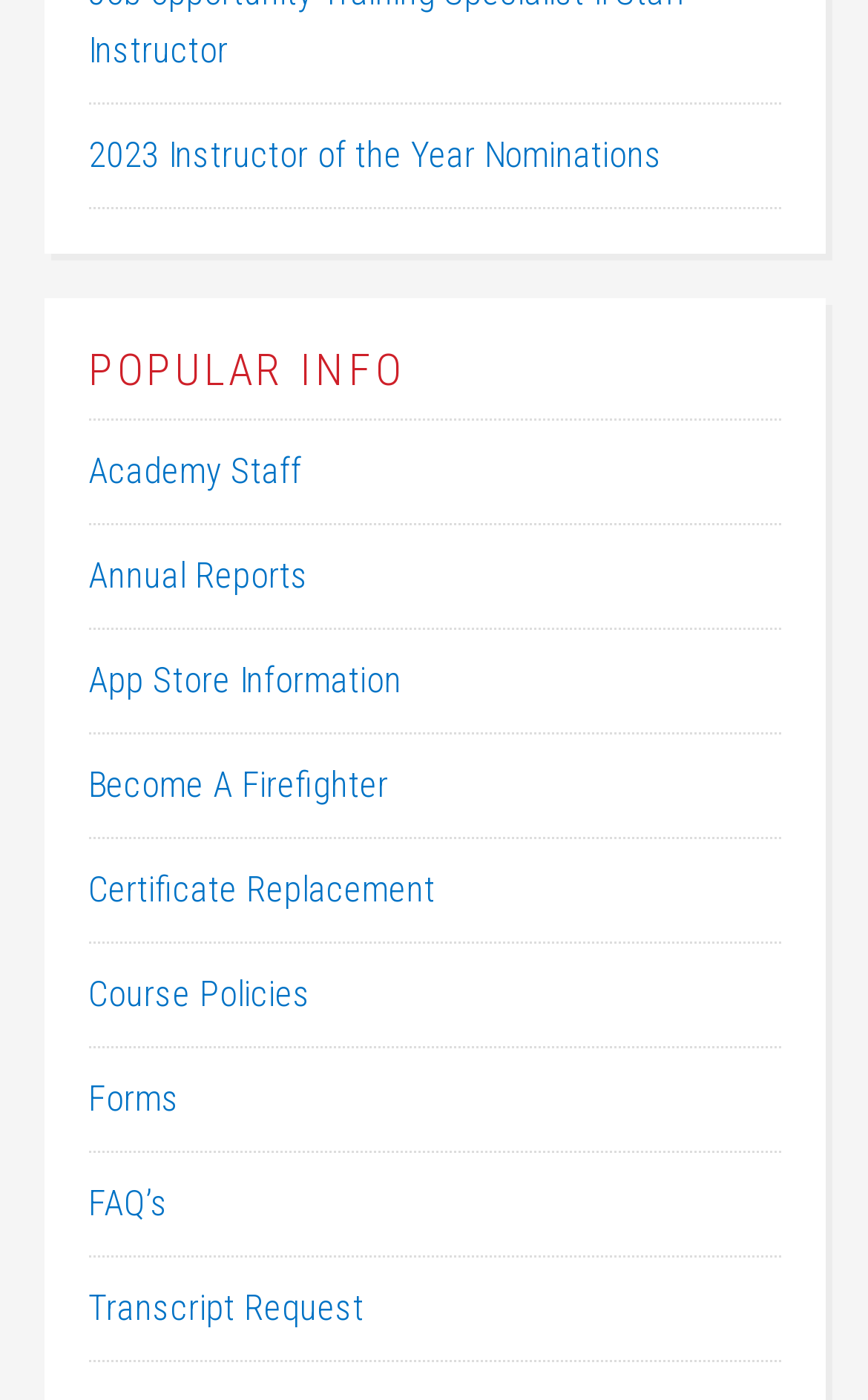Please determine the bounding box coordinates for the UI element described as: "App Store Information".

[0.101, 0.471, 0.463, 0.501]